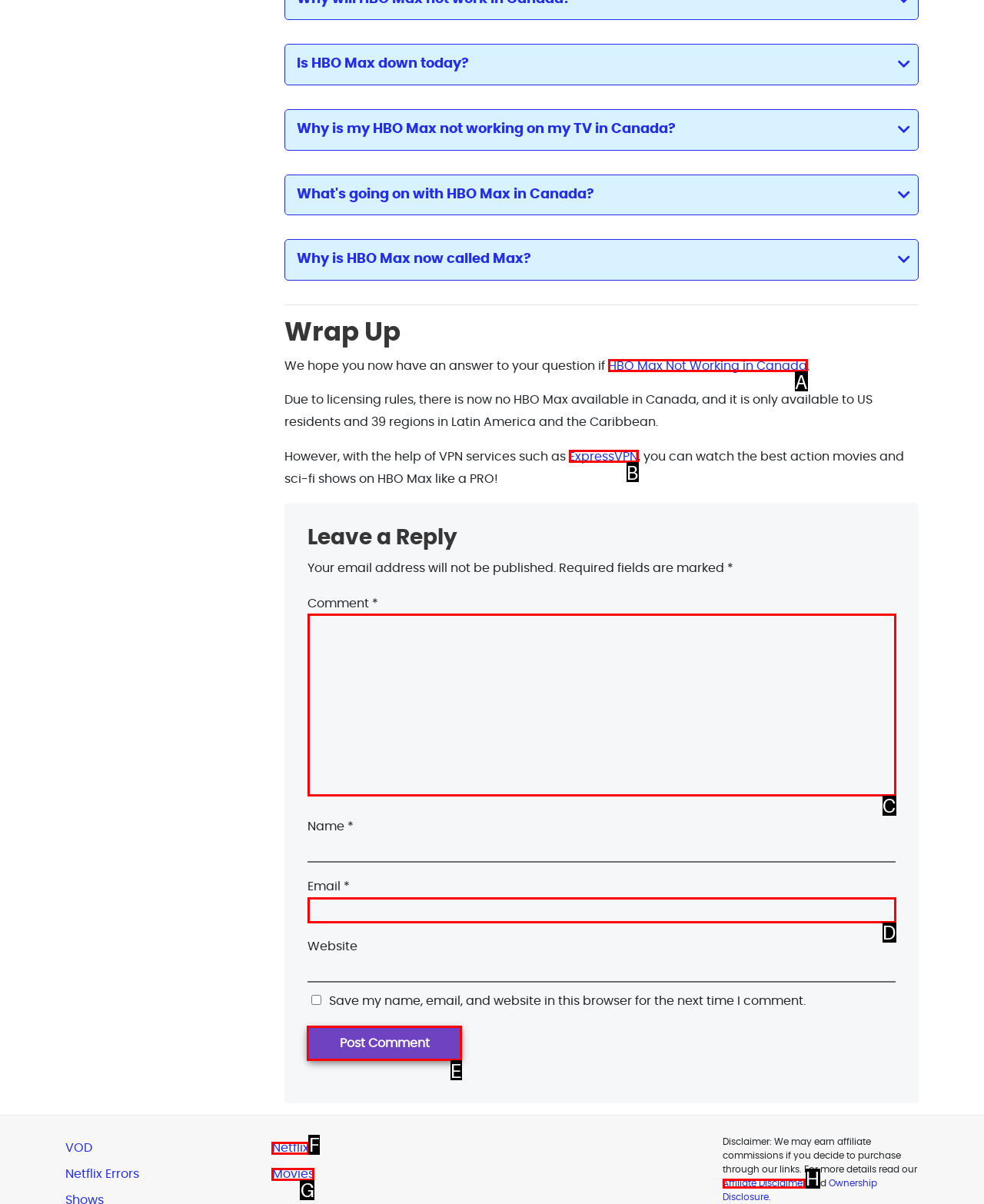Select the proper HTML element to perform the given task: Click on the 'Post Comment' button Answer with the corresponding letter from the provided choices.

E